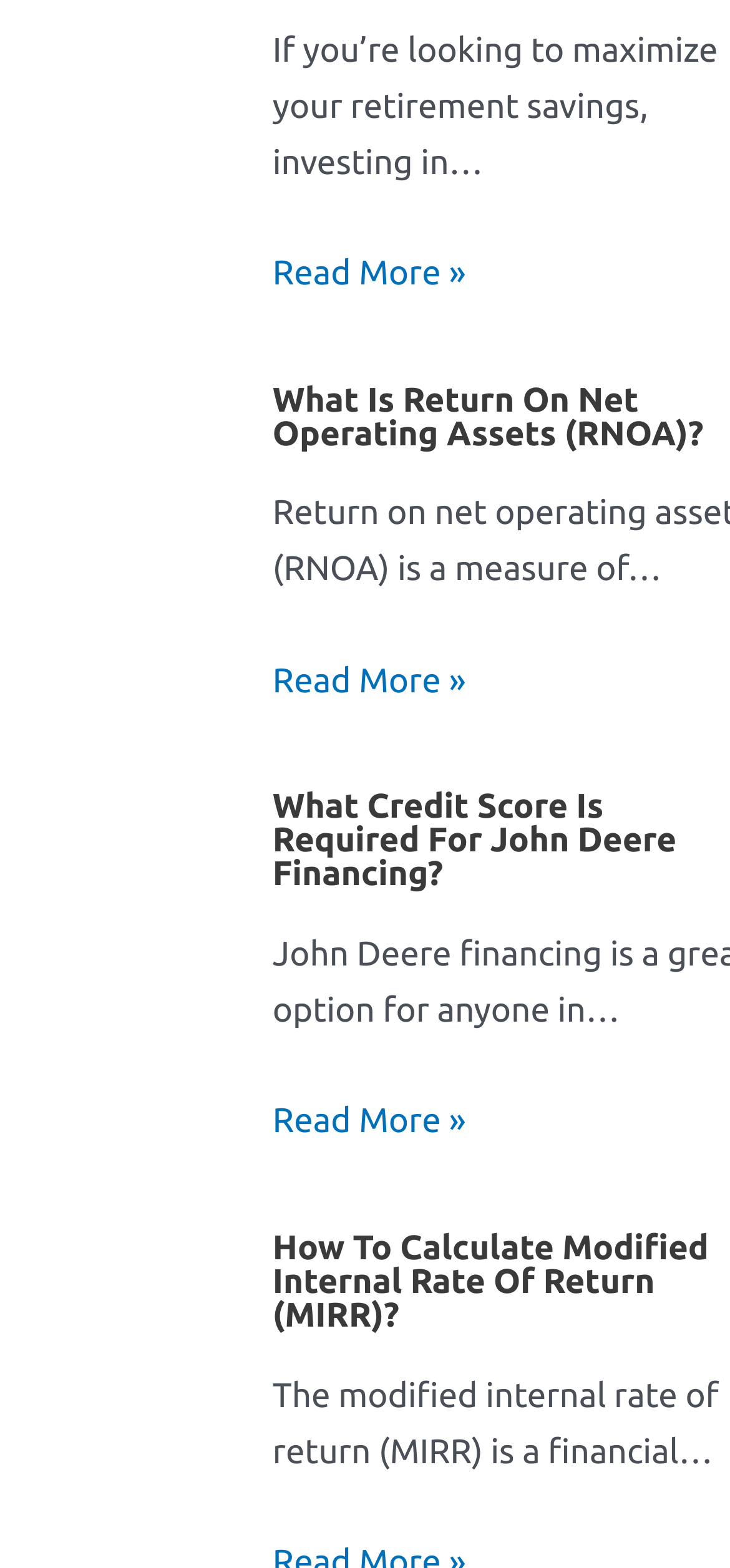Find the coordinates for the bounding box of the element with this description: "title="Adult 75x110cm"".

None